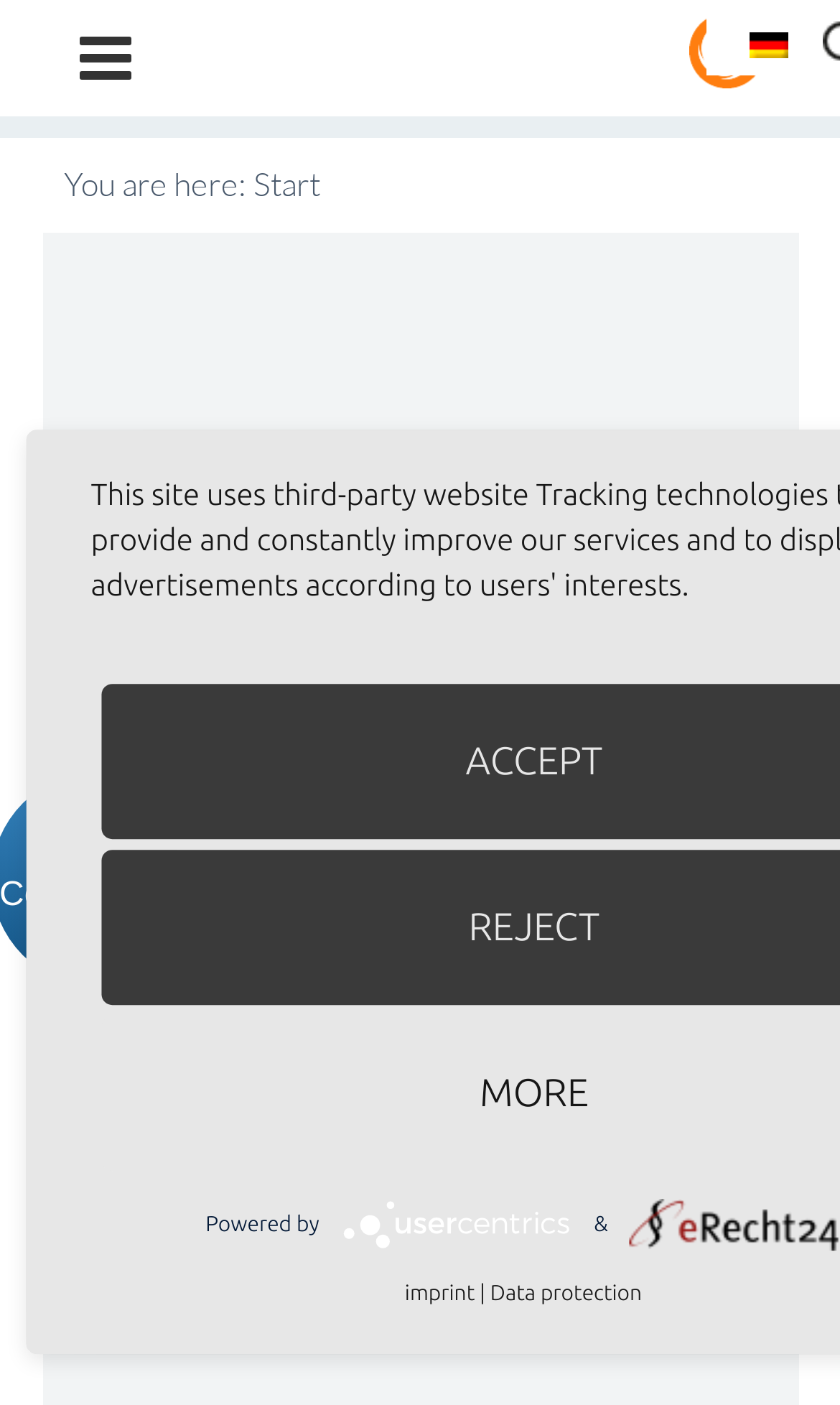Please reply with a single word or brief phrase to the question: 
How many images are on the webpage?

2